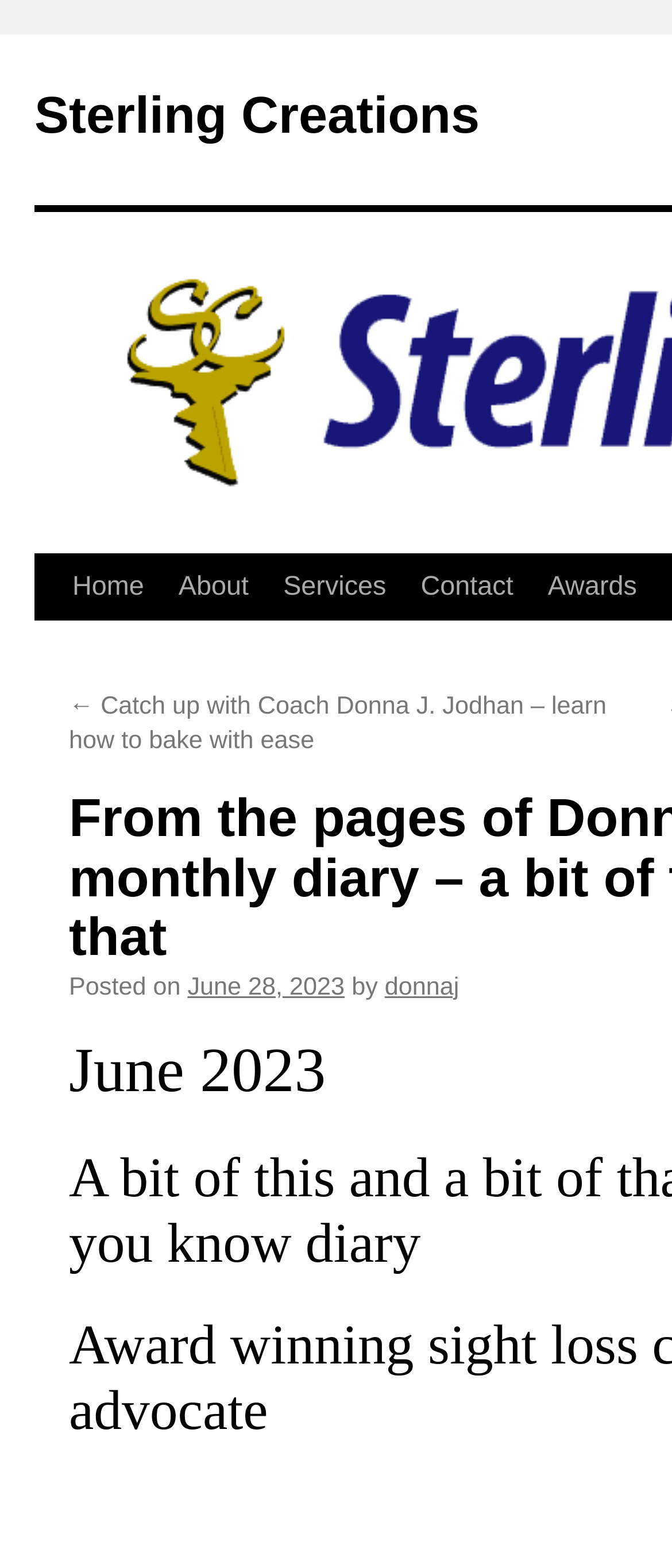Refer to the screenshot and answer the following question in detail:
What is the purpose of the 'Skip to content' link?

I inferred the purpose of the link by its text 'Skip to content', which suggests that it allows users to bypass the navigation menu and go directly to the main content of the webpage.